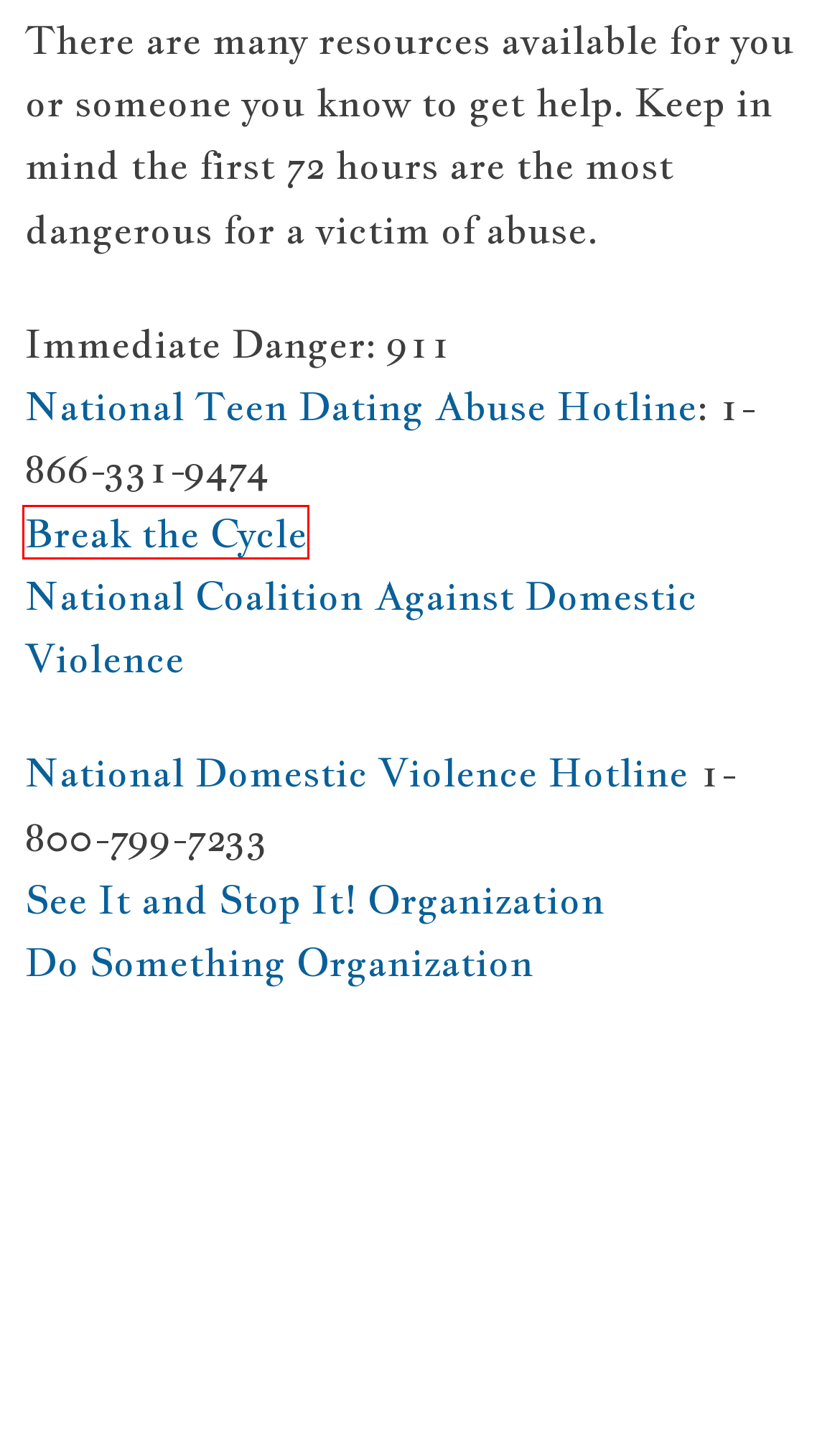Examine the screenshot of the webpage, which has a red bounding box around a UI element. Select the webpage description that best fits the new webpage after the element inside the red bounding box is clicked. Here are the choices:
A. Home - Break The Cycle
B. Honors & Awards - Elin Stebbins Waldal
C. Domestic Violence Support | National Domestic Violence Hotline
D. Elin Stebbins Waldal - Beyond the Backyard Blues | living midlife in full swing
E. Healthy relationships for young adults | love is respect
F. Log In ‹ Elin Stebbins Waldal — WordPress
G. For Parents - Elin Stebbins Waldal
H. Media Page - Elin Stebbins Waldal

A